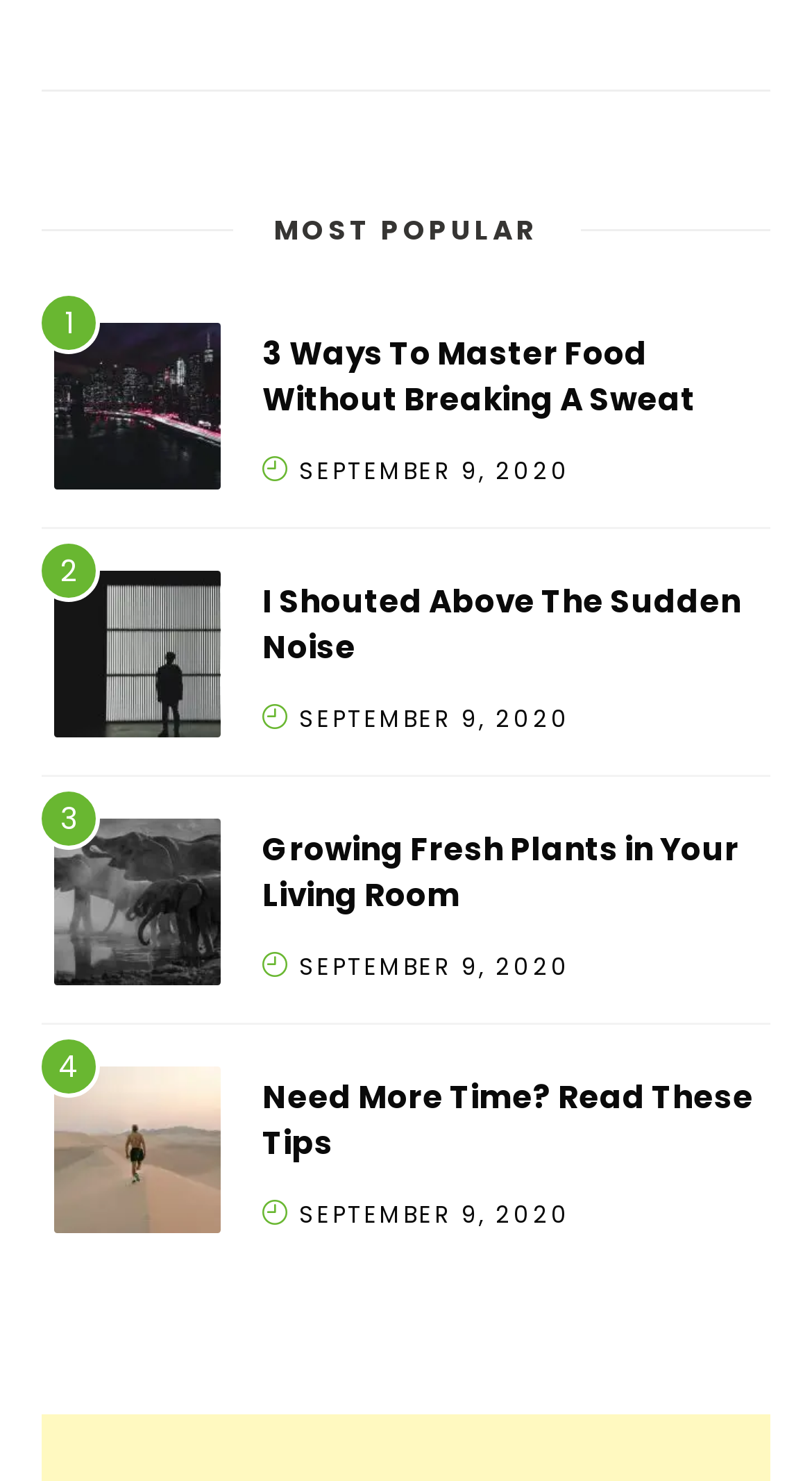What is the title of the first article?
Provide a detailed answer to the question using information from the image.

I looked at the first article heading and link, and found that the title is '3 Ways To Master Food Without Breaking A Sweat'.